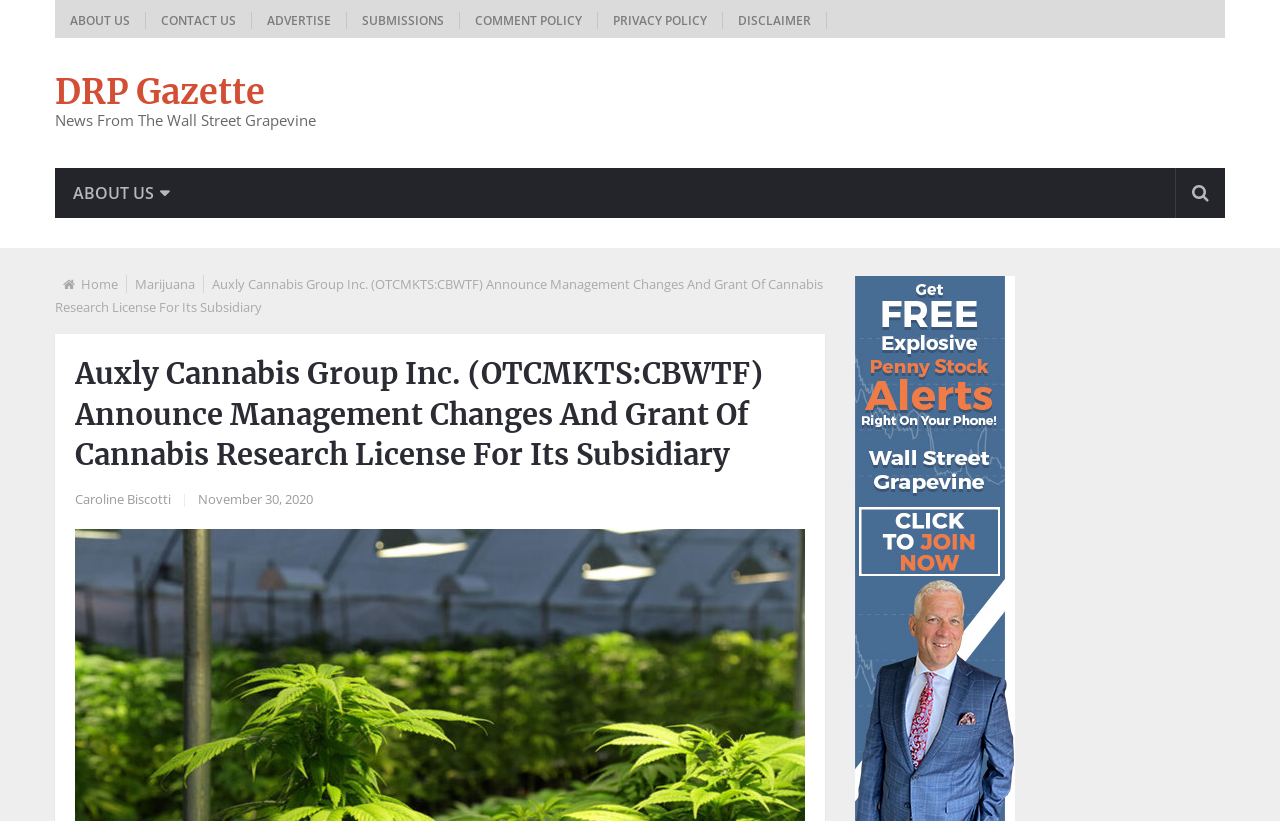Who is the author of the latest article?
Refer to the image and provide a one-word or short phrase answer.

Caroline Biscotti